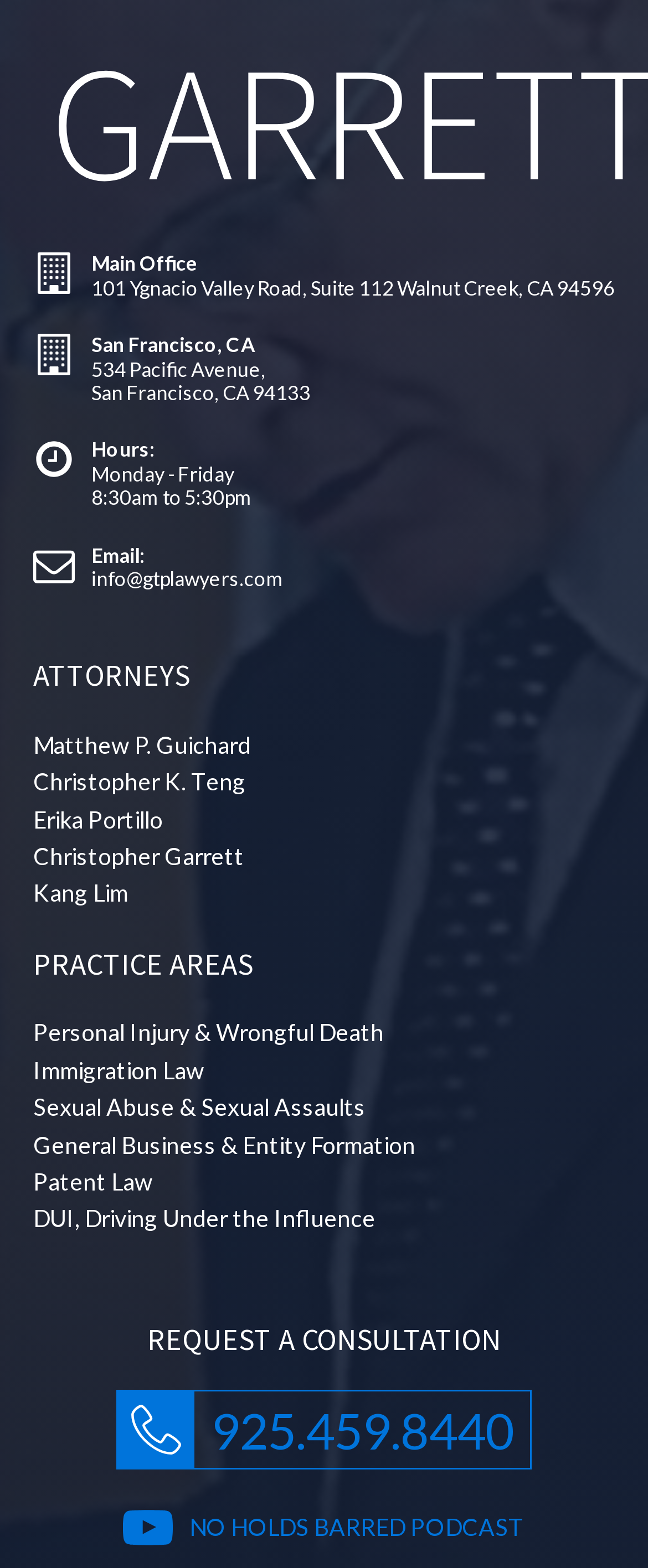Bounding box coordinates must be specified in the format (top-left x, top-left y, bottom-right x, bottom-right y). All values should be floating point numbers between 0 and 1. What are the bounding box coordinates of the UI element described as: Kang Lim

[0.051, 0.559, 0.387, 0.582]